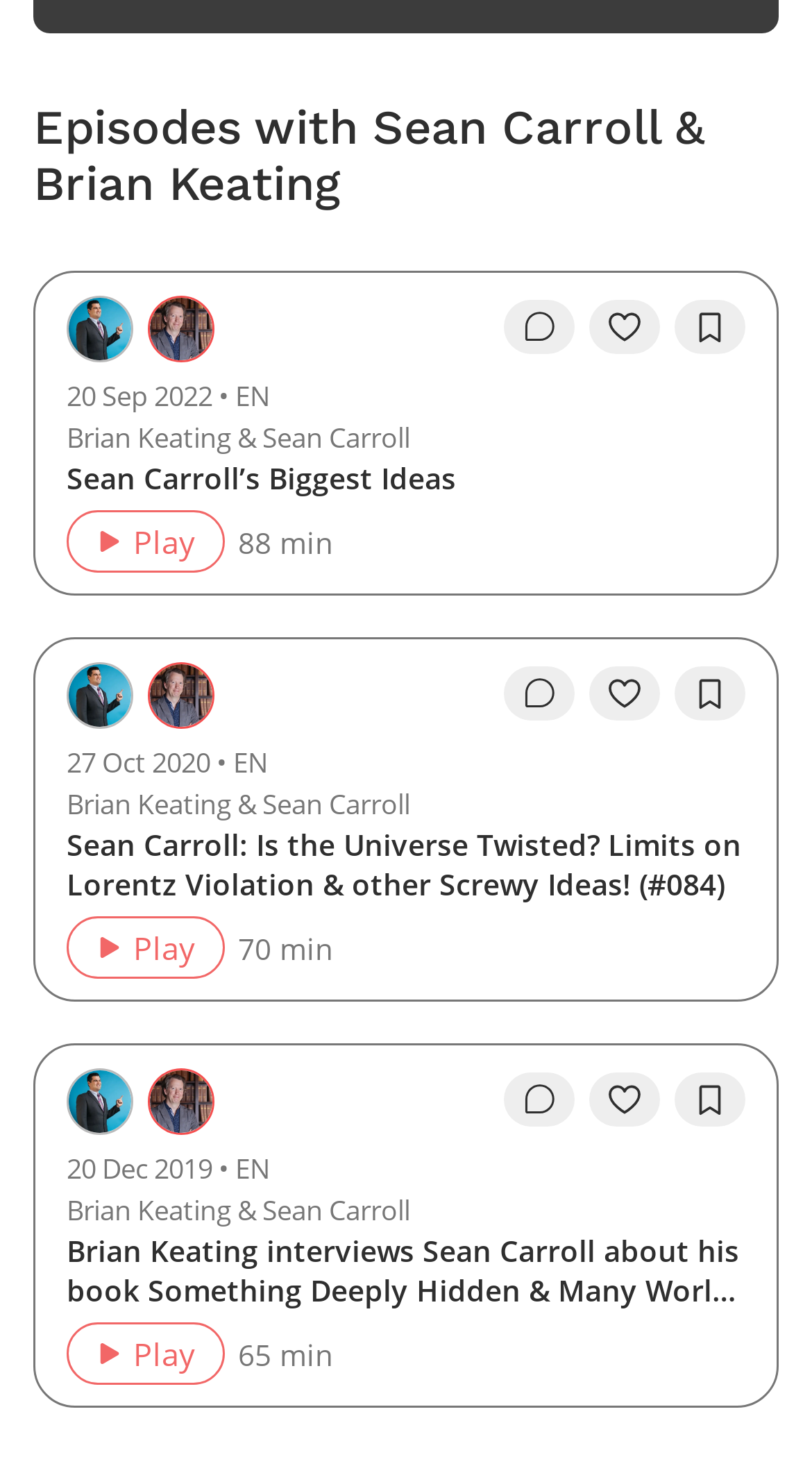Give a one-word or short phrase answer to this question: 
What is the name of the host?

Brian Keating